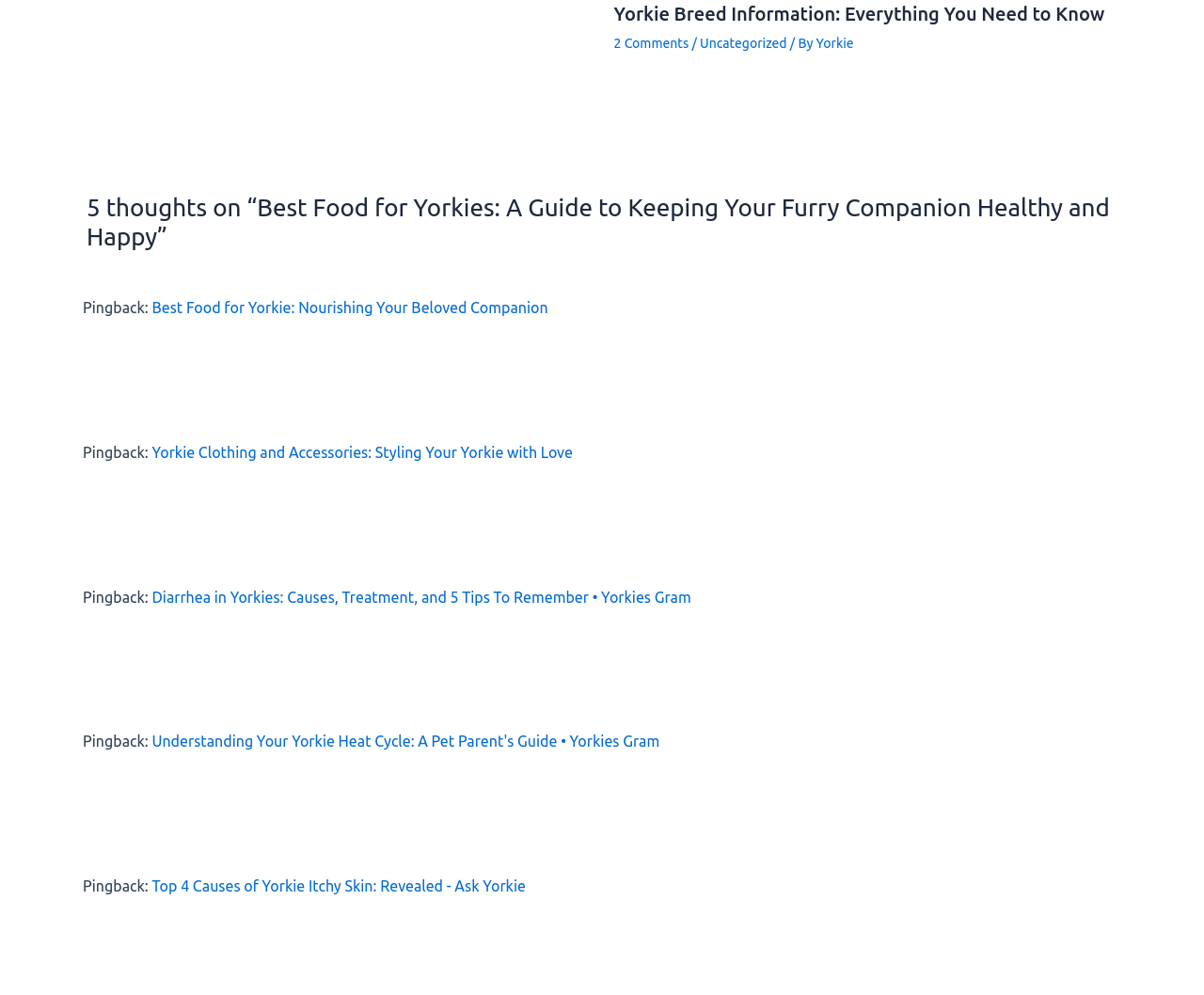Please mark the bounding box coordinates of the area that should be clicked to carry out the instruction: "explore Yorkie clothing and accessories".

[0.126, 0.446, 0.476, 0.463]